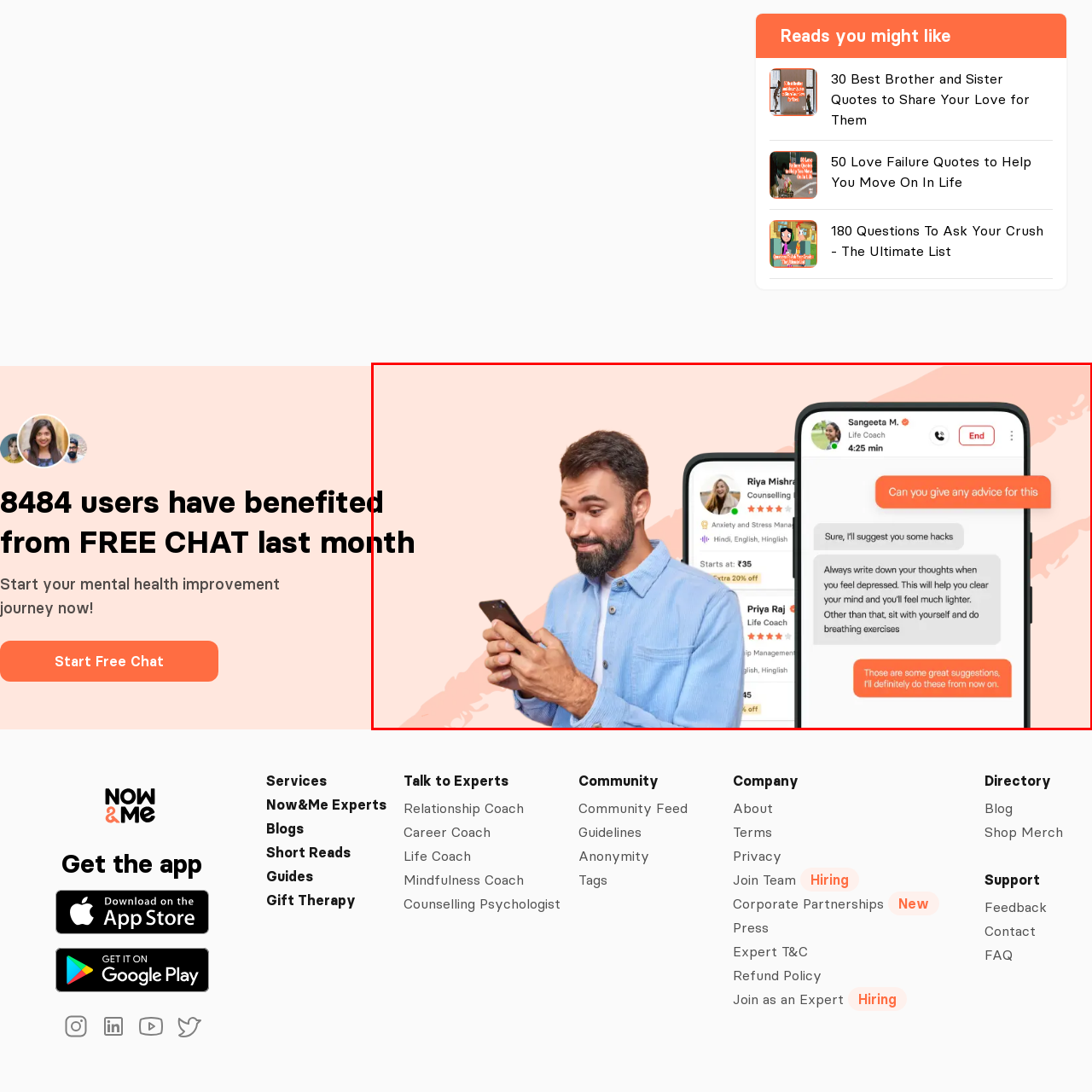Articulate a detailed description of the image inside the red frame.

The image illustrates a man engaging with his mobile device, showcasing a virtual conversation with a life coach. The screen displays a chat interface where the life coach, Sangeeta M., is providing advice on mental well-being. Positioned to the right, the chat shows helpful strategies for managing feelings of depression, emphasizing the importance of writing down thoughts and practicing breathing exercises. On the left, additional profiles of other professionals, like Riya Mishra, a Counselling Expert, are visible. The background features a soft gradient, enhancing the inviting atmosphere of digital mental health support. This visual succinctly represents the theme of accessible mental health resources and the enhanced connectivity offered by modern technology.